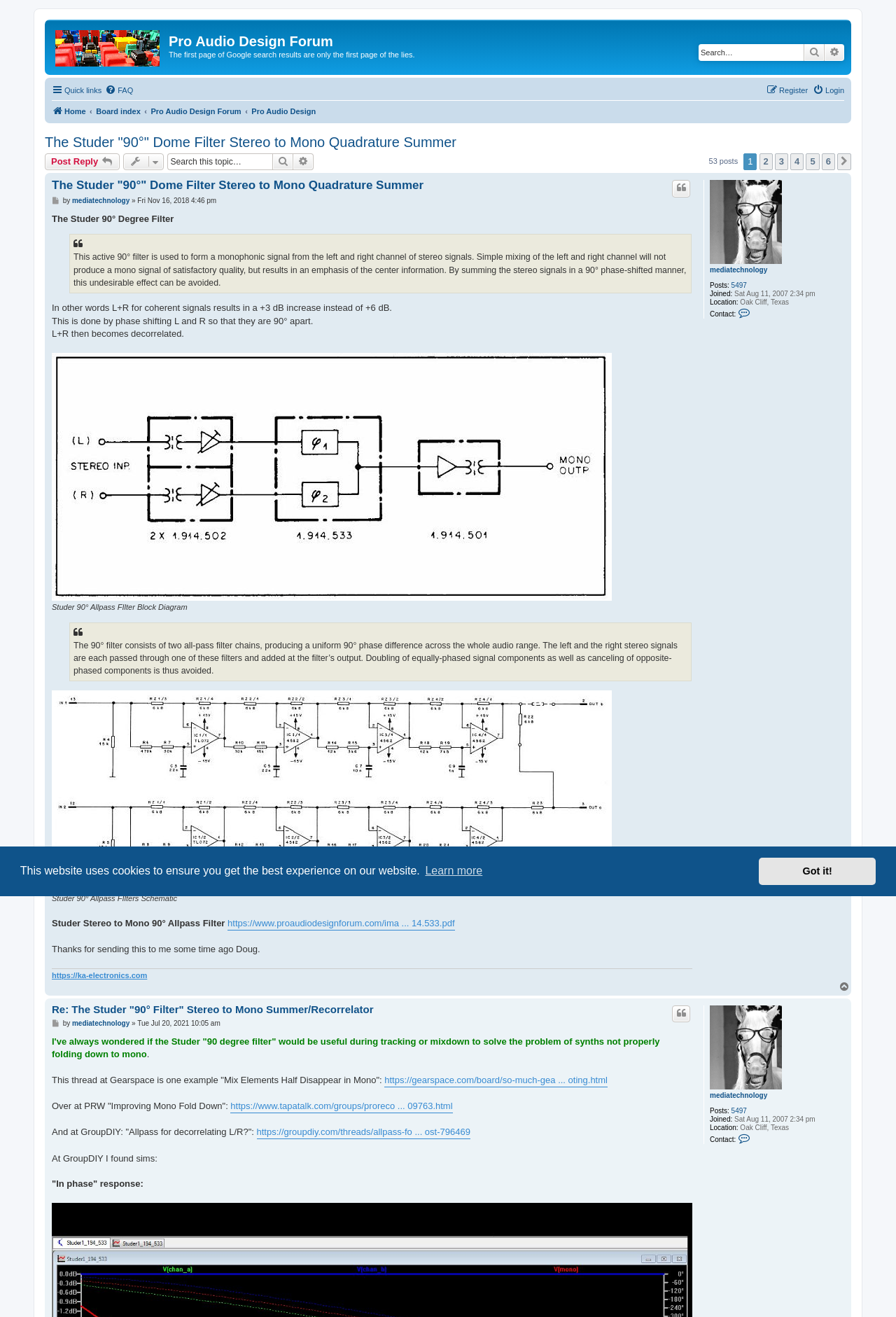Respond concisely with one word or phrase to the following query:
How many posts are in this topic?

53